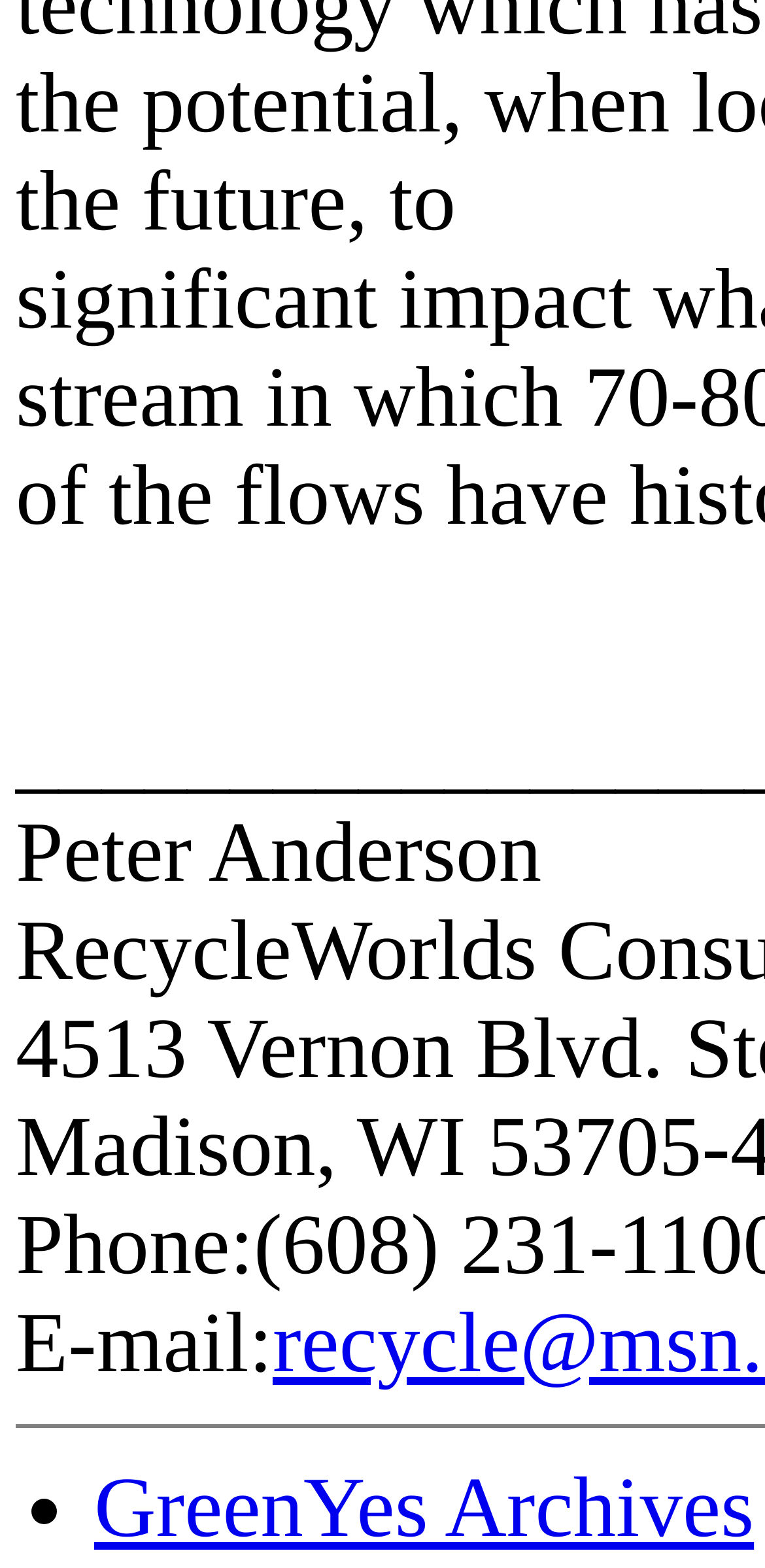Determine the bounding box coordinates for the HTML element mentioned in the following description: "GreenYes Archives". The coordinates should be a list of four floats ranging from 0 to 1, represented as [left, top, right, bottom].

[0.123, 0.933, 0.986, 0.993]